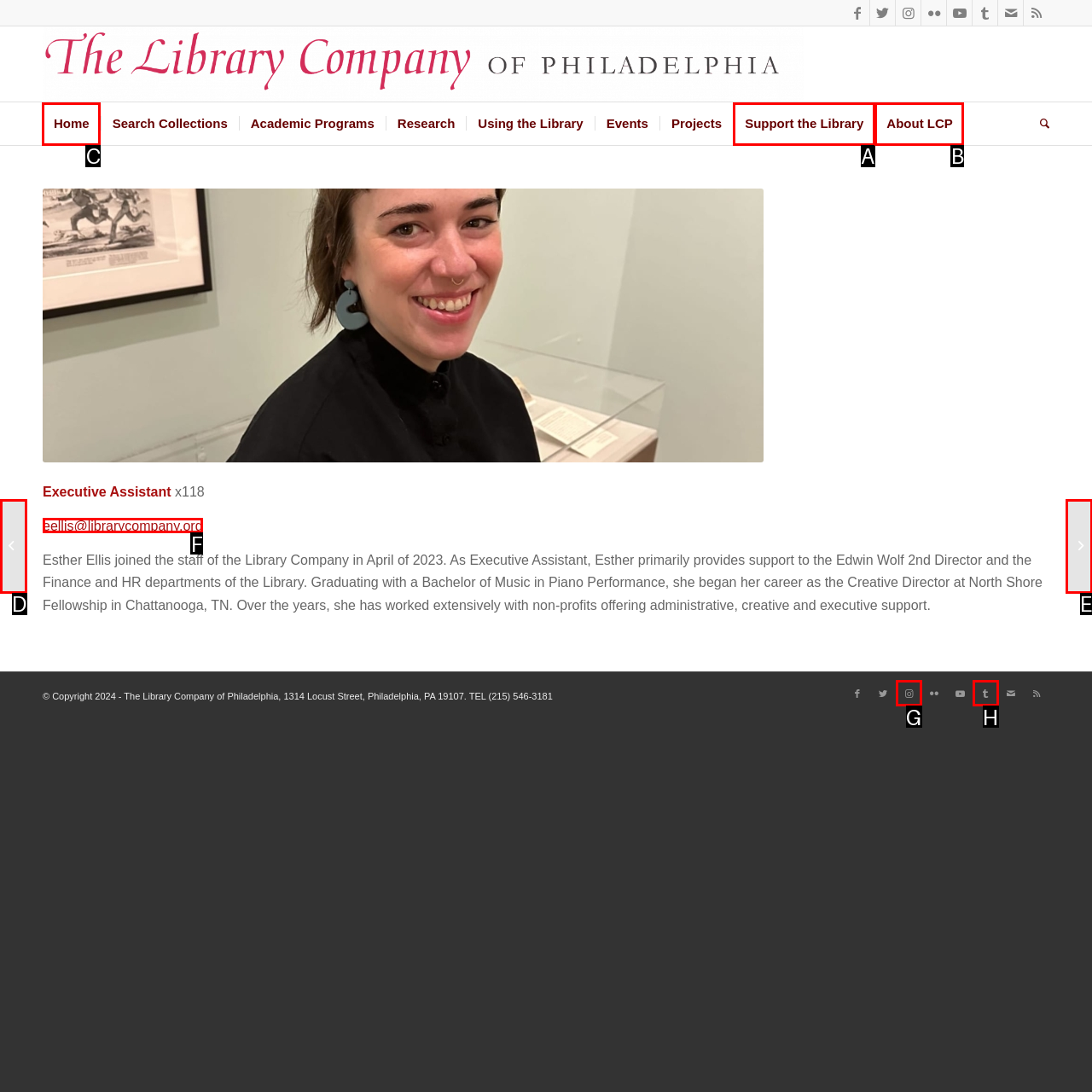Identify the correct UI element to click for the following task: Go to the home page Choose the option's letter based on the given choices.

C